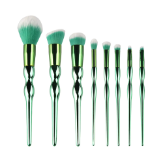Explain the image in a detailed way.

This image features a stylish set of eight makeup brushes characterized by their elegant design and vibrant green accents. The brushes vary in size and shape, catering to a range of makeup application needs, from broad powder brushes to precise detail brushes. The unique gourd-shaped handles enhance grip and control, making them both functional and aesthetically pleasing. Ideal for both professional makeup artists and beauty enthusiasts, this set promises to deliver flawless application and exquisite results, representing a perfect blend of artistry and practicality in cosmetic tools.